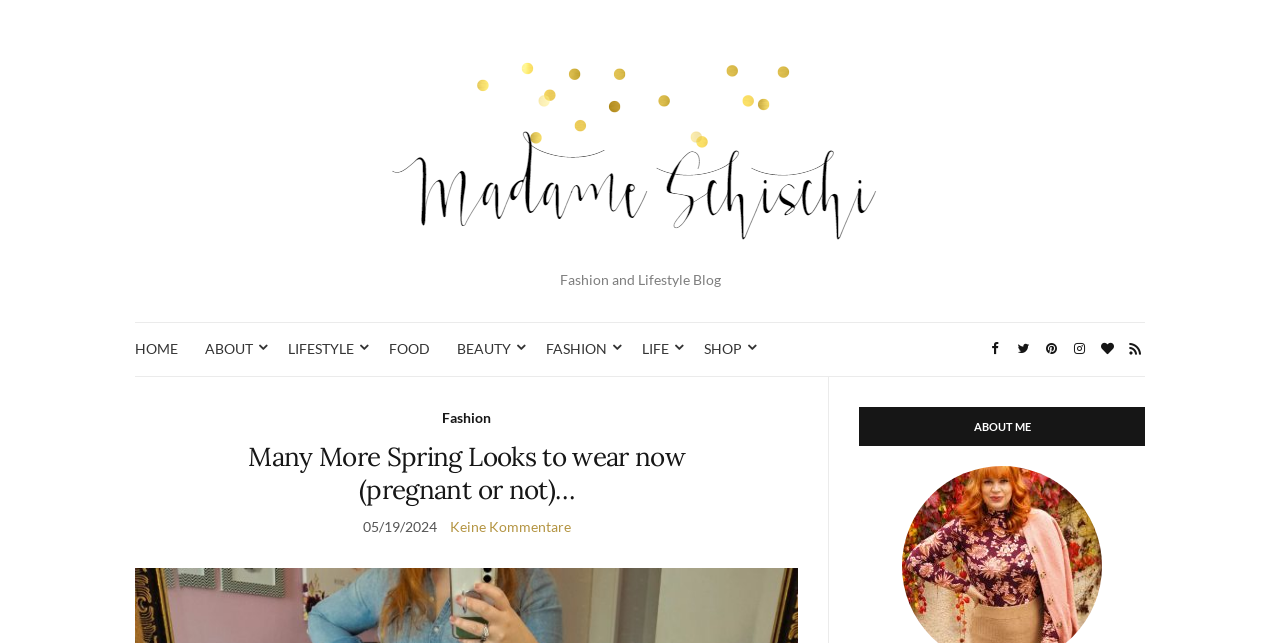Answer the following inquiry with a single word or phrase:
What is the date of the first blog post?

05/19/2024